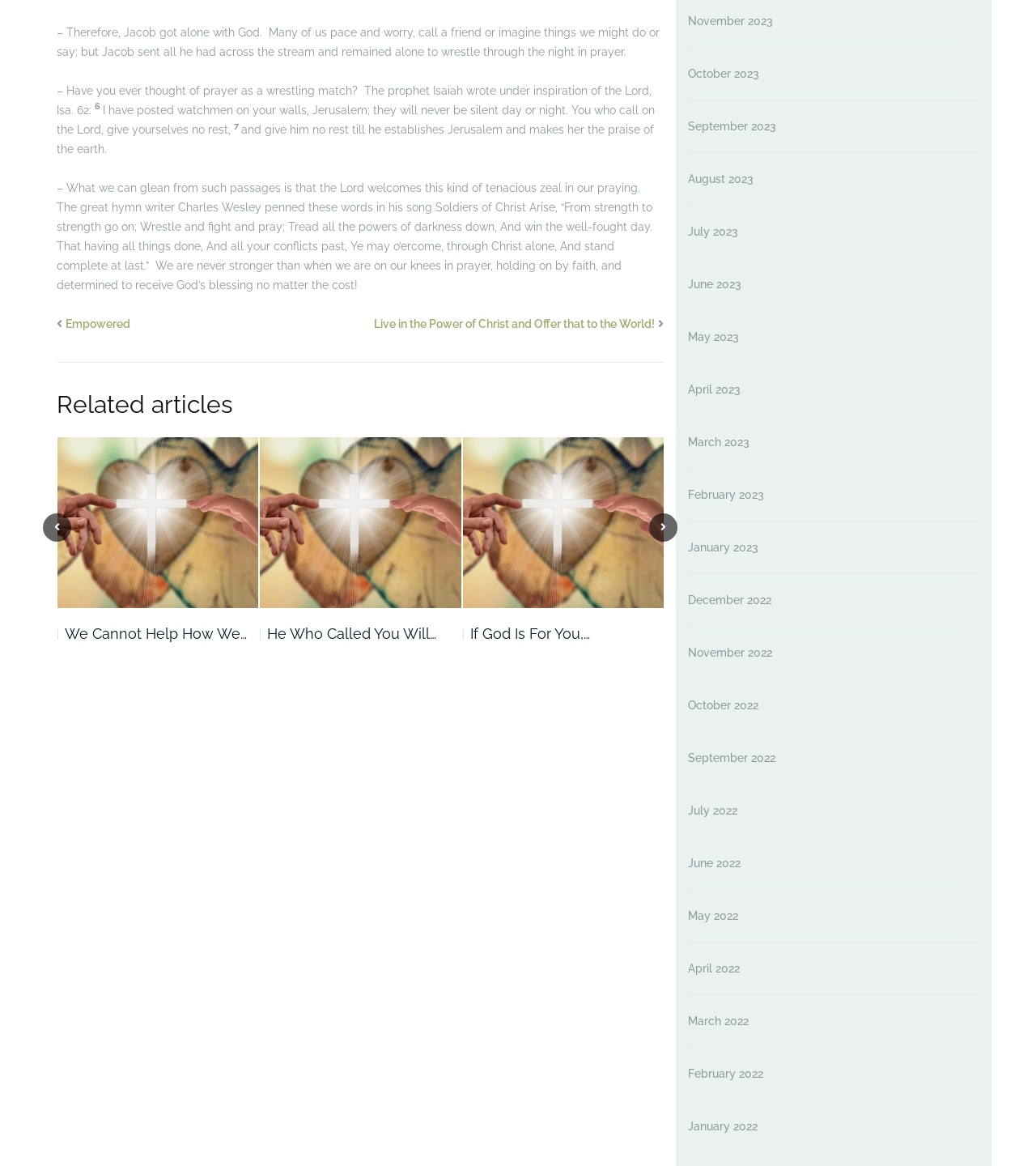Respond concisely with one word or phrase to the following query:
How many months are listed in the archive section?

24